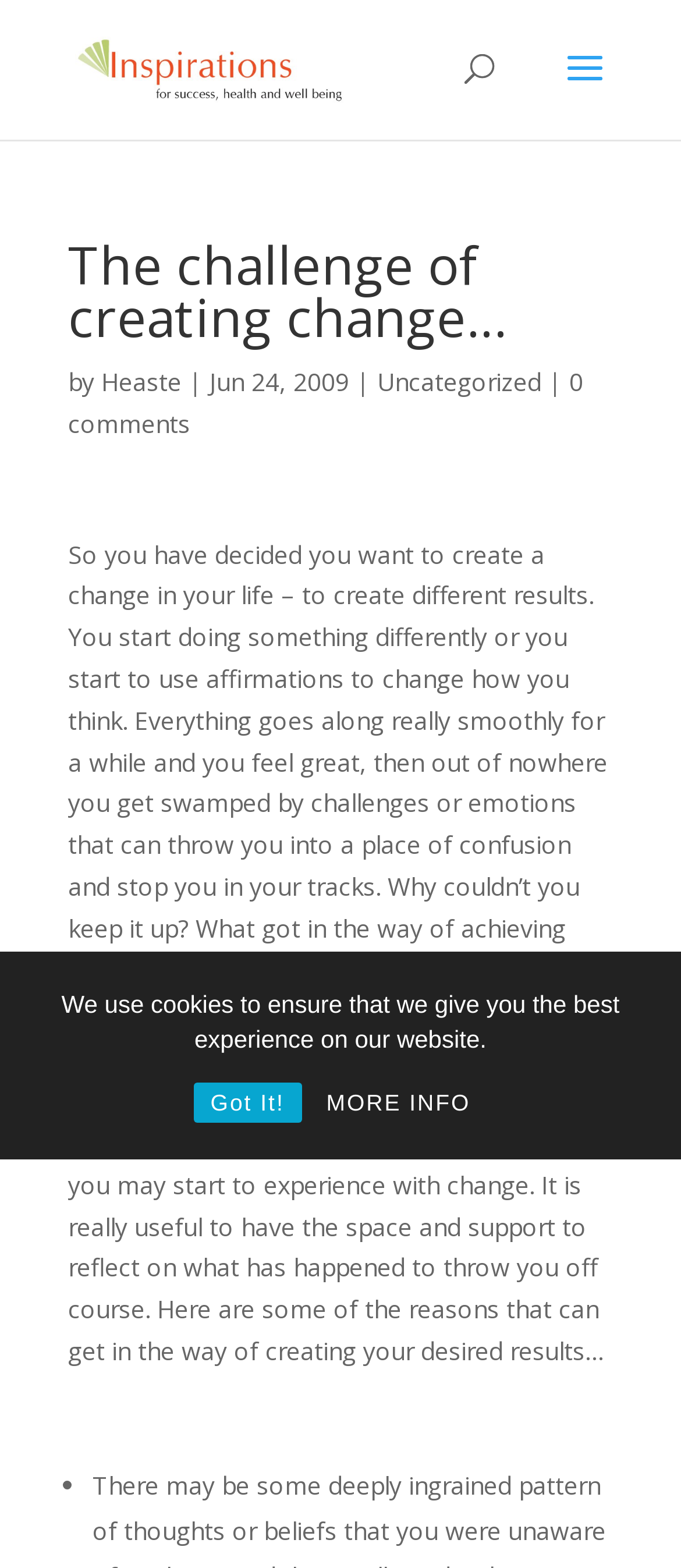What is the author of the article?
Refer to the image and provide a detailed answer to the question.

The author of the article can be found by looking at the text following the heading 'The challenge of creating change…'. The text 'by' is followed by the author's name, which is 'Heaste'.